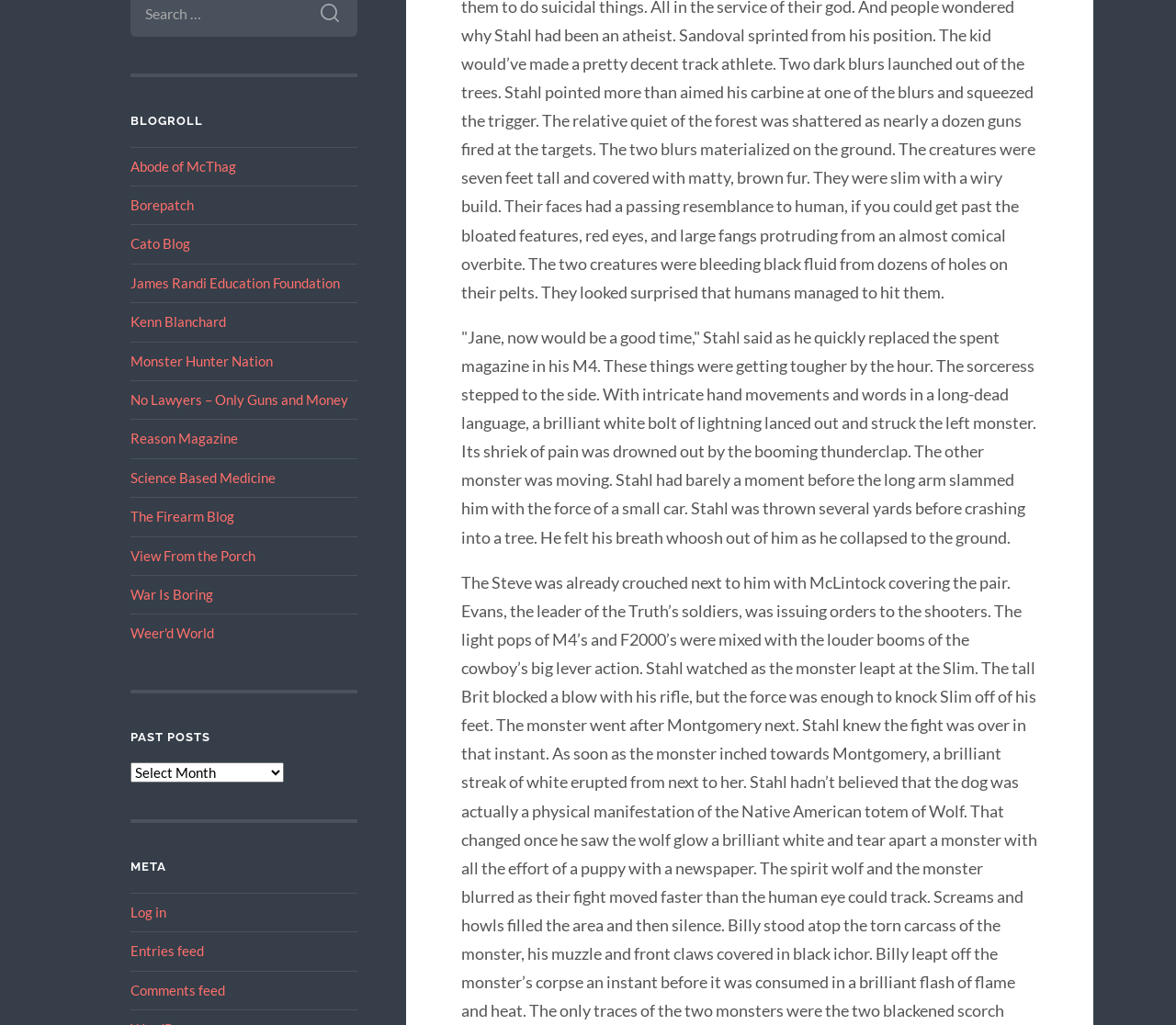Bounding box coordinates should be in the format (top-left x, top-left y, bottom-right x, bottom-right y) and all values should be floating point numbers between 0 and 1. Determine the bounding box coordinate for the UI element described as: Borepatch

[0.111, 0.192, 0.165, 0.208]